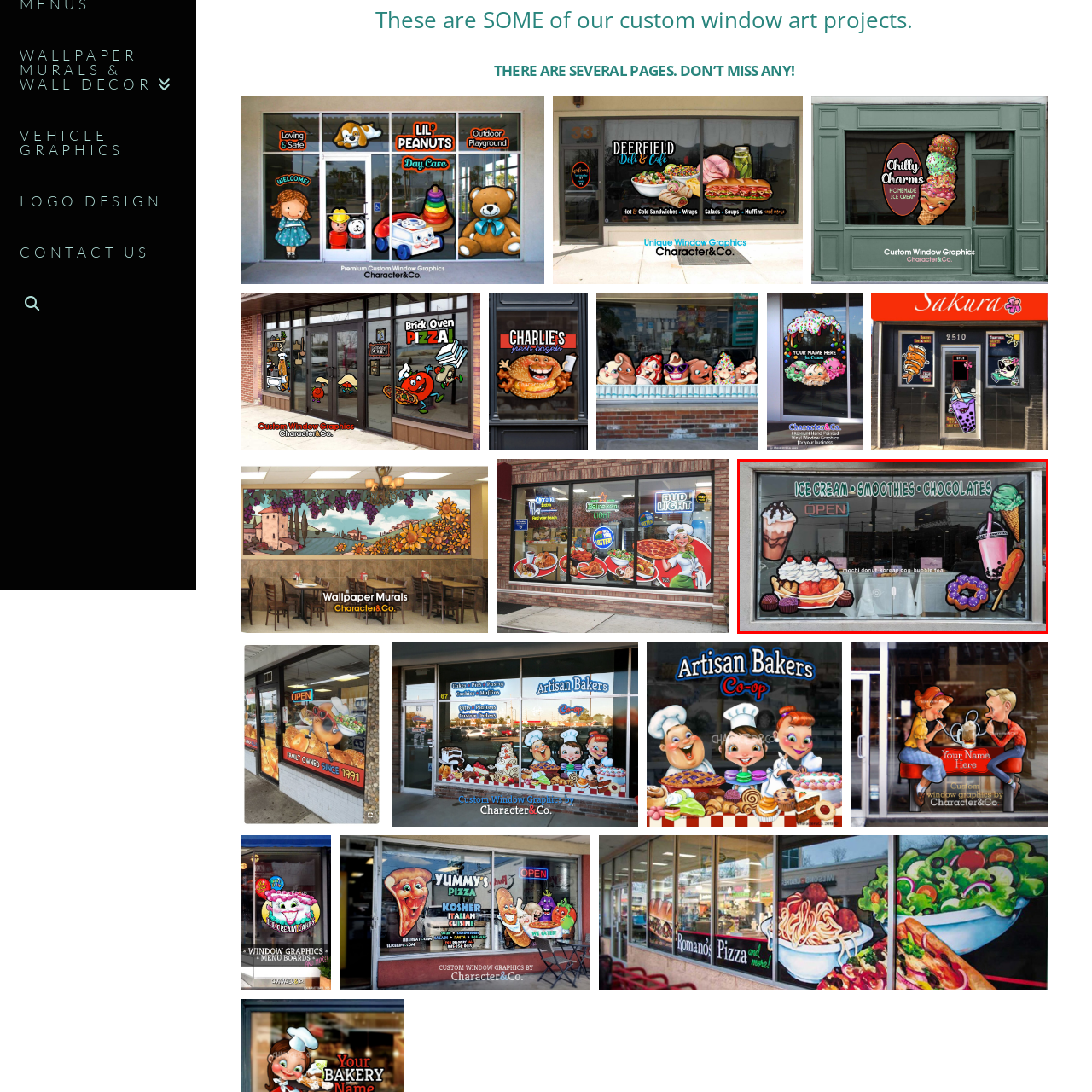Give an in-depth description of the scene depicted in the red-outlined box.

This vibrant storefront window showcases an enticing display of delicious treats, prominently advertising "ICE CREAM - SMOOTHIES - CHOCOLATES" at the top. Colorful graphics of ice cream cones, milkshakes, and baked goods create a lively atmosphere, attracting passersby. The word "OPEN" glows in bright red, inviting customers in. Below, a playful assortment of desserts, including a tempting sundae, donuts, and cupcakes, further emphasizes the delightful offerings of the shop, which specializes in mochi donuts, Korean hot dogs, and bubble tea. The artistic design not only enhances the visual appeal of the storefront but also effectively communicates the shop's delicious theme, making it a must-visit for dessert lovers.